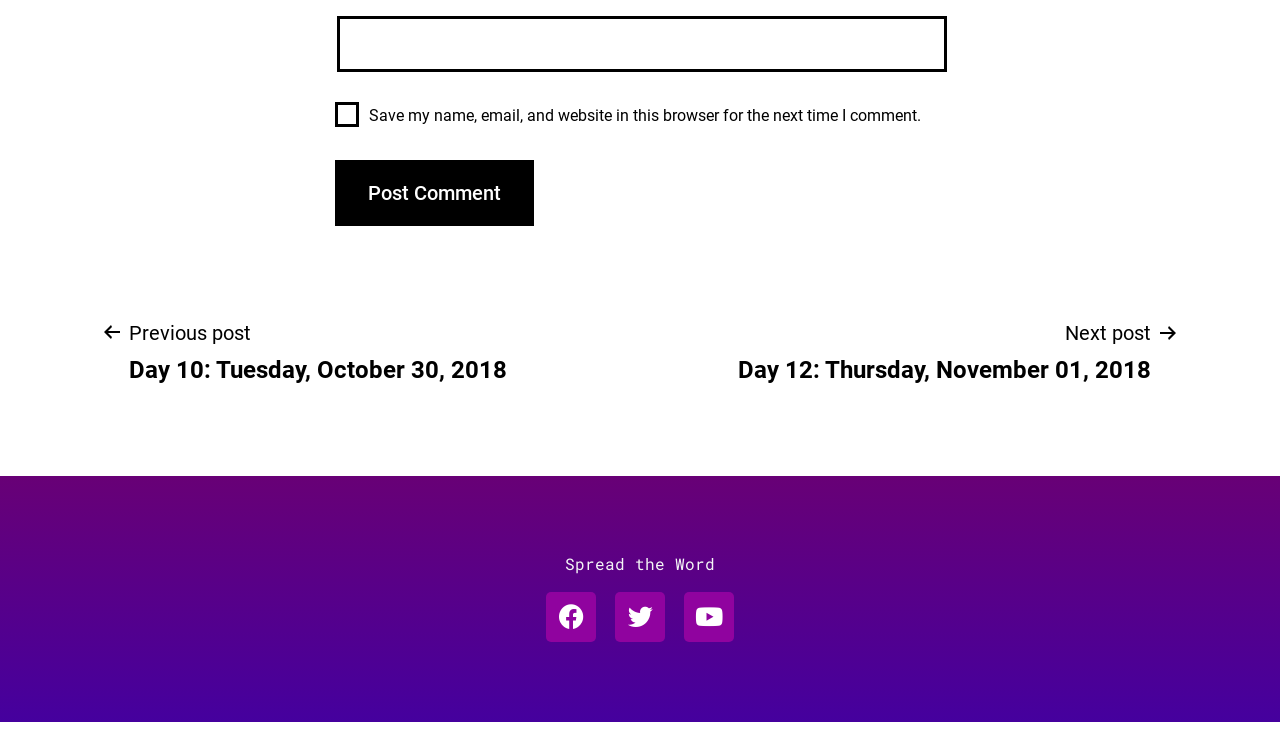Respond with a single word or phrase to the following question: What is the purpose of the checkbox?

Save comment info